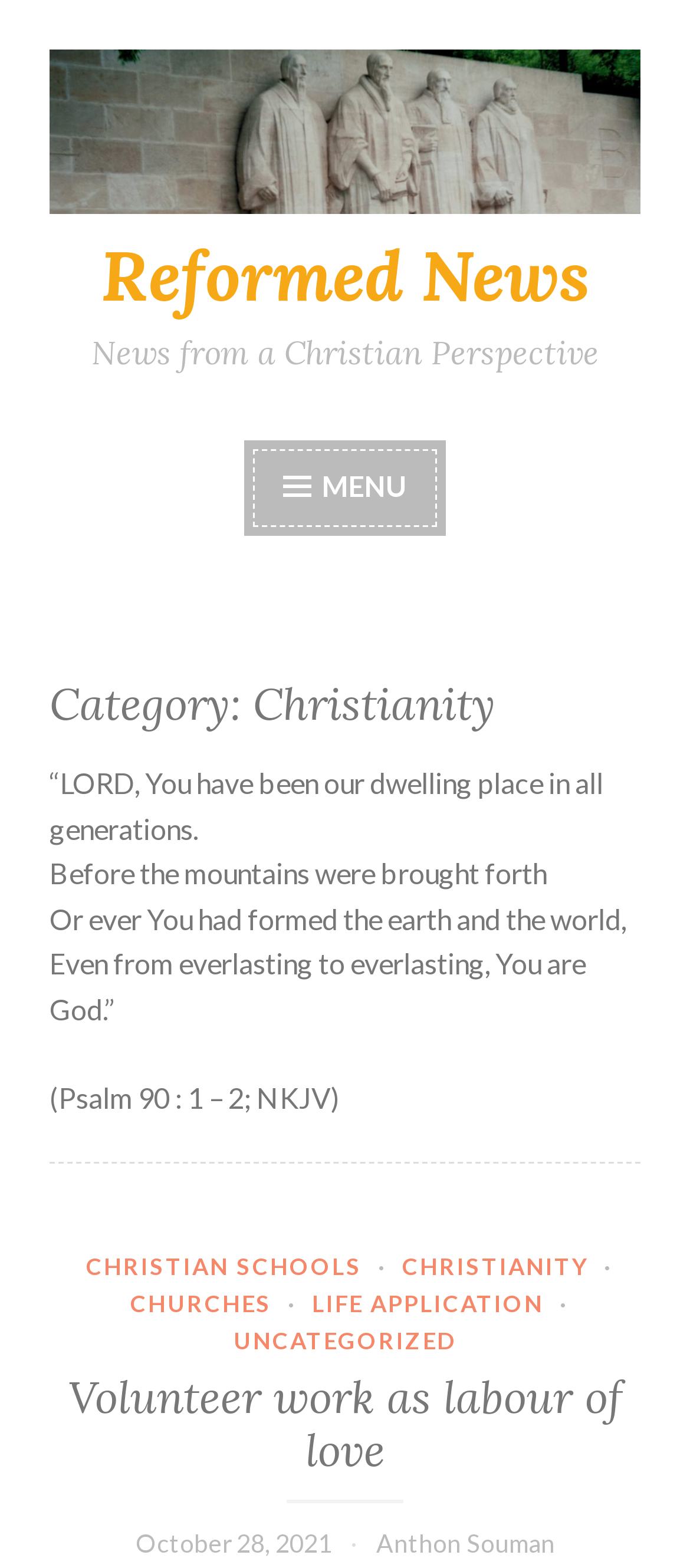Locate the bounding box coordinates of the element that should be clicked to execute the following instruction: "View the 'Volunteer work as labour of love' article".

[0.099, 0.873, 0.901, 0.943]